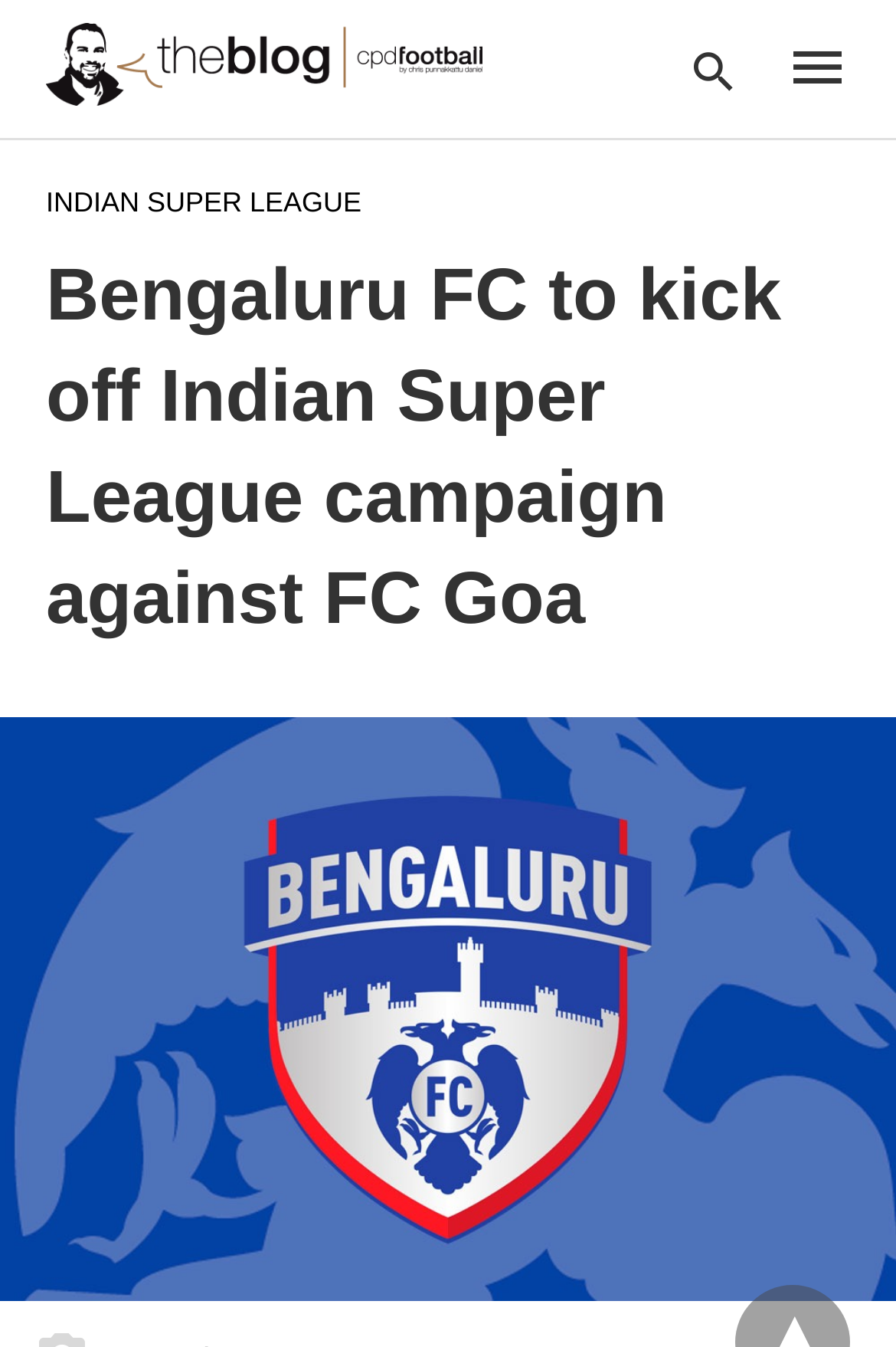What is the category of the article on this webpage?
Look at the image and provide a detailed response to the question.

The answer can be found in the link element which states 'INDIAN SUPER LEAGUE'. This link is likely to be a category or tag associated with the article, indicating that the article is related to the Indian Super League.